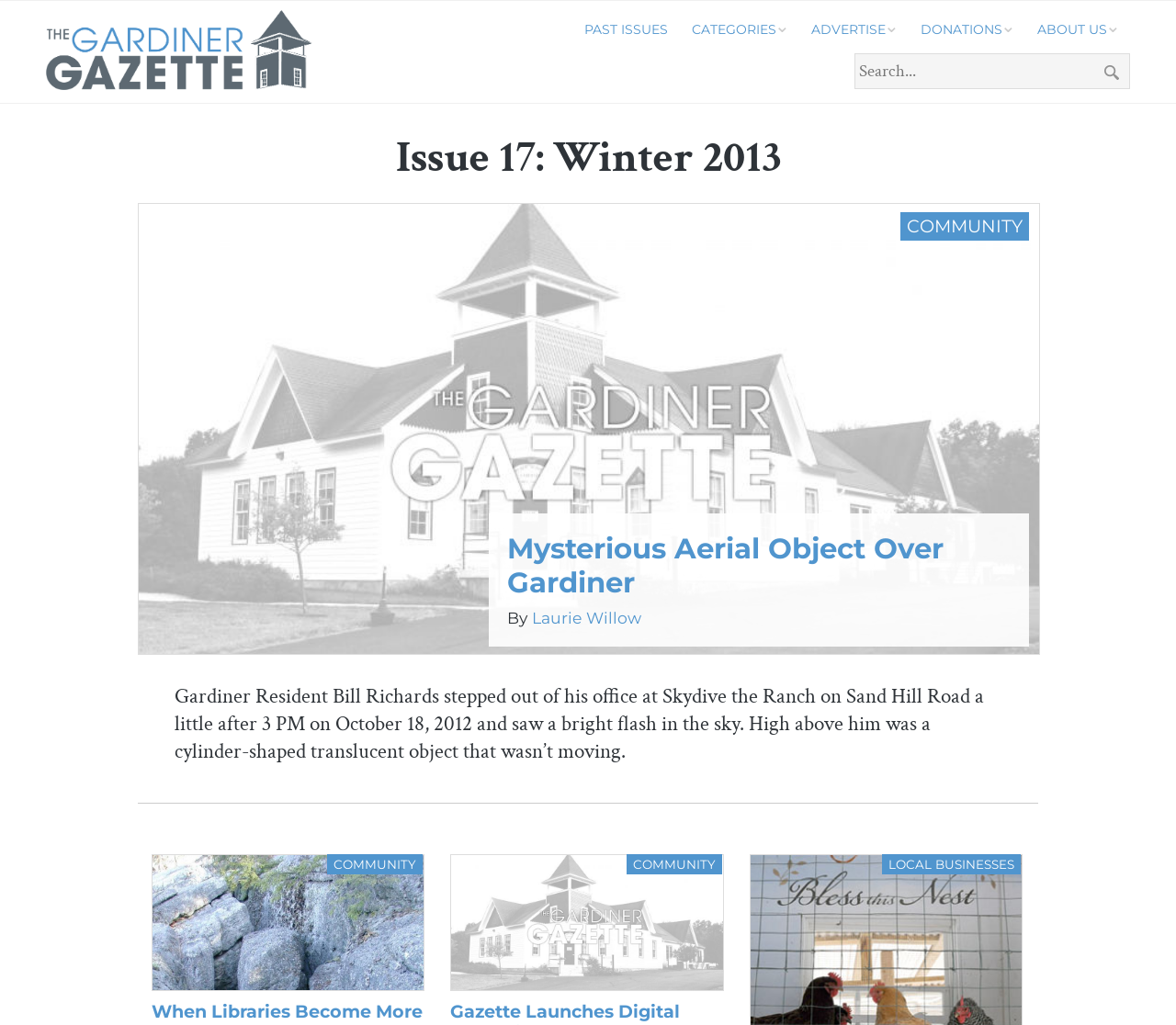Provide the bounding box for the UI element matching this description: "Mysterious Aerial Object Over Gardiner".

[0.431, 0.518, 0.802, 0.585]